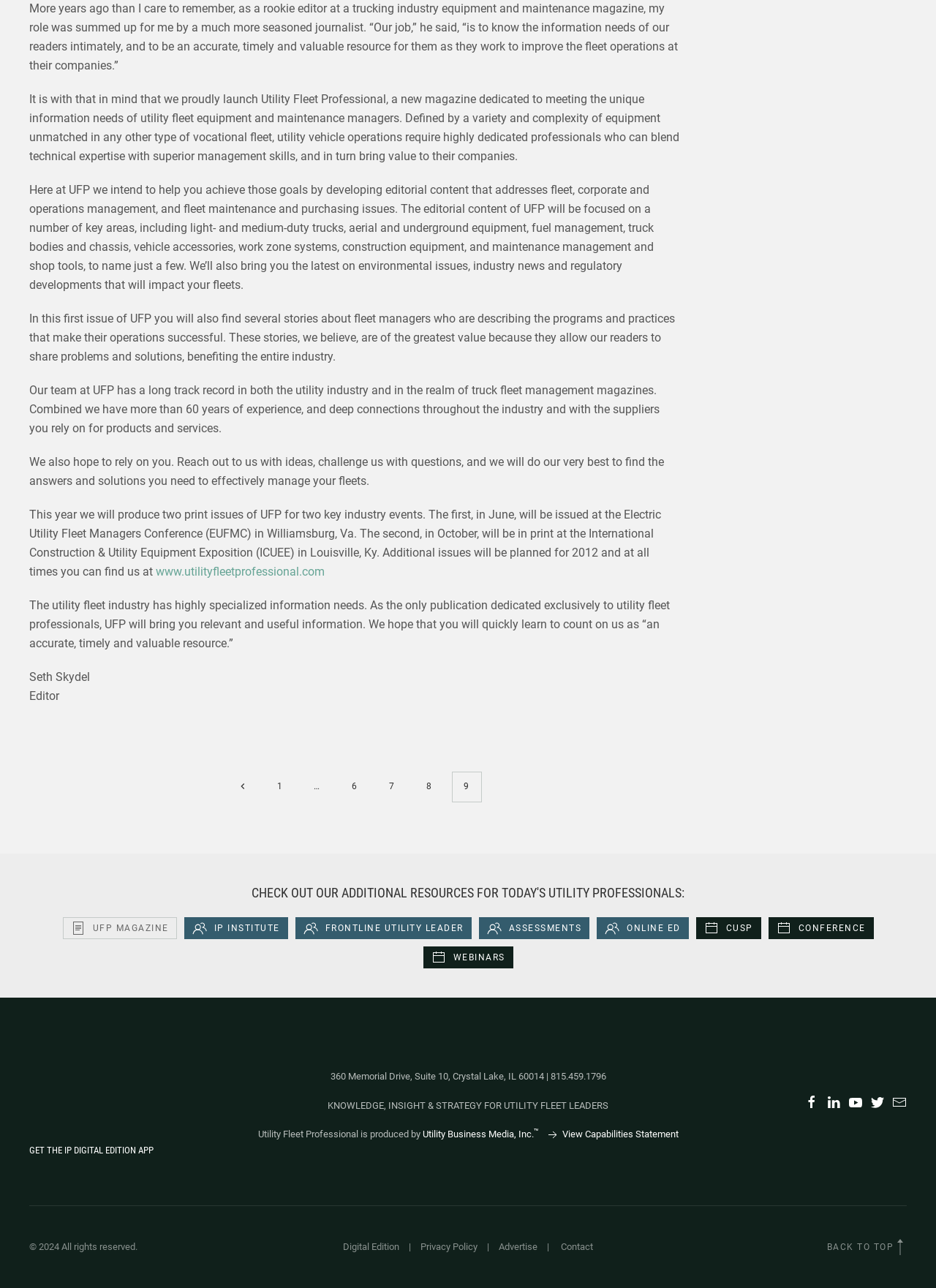Determine the bounding box coordinates of the clickable region to carry out the instruction: "View the digital edition".

[0.366, 0.964, 0.427, 0.972]